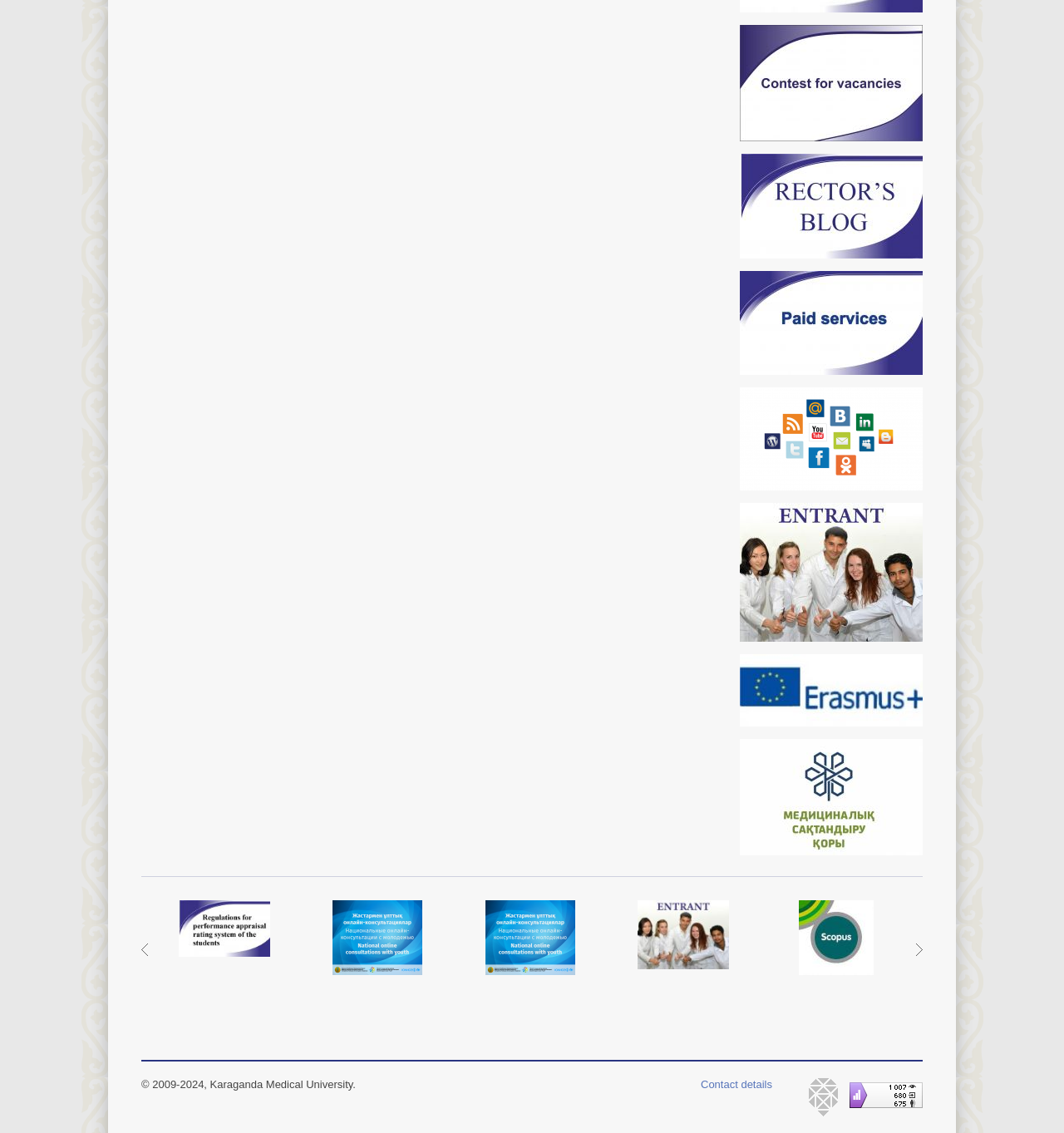What is the name of the analytics tool?
Using the image, provide a concise answer in one word or a short phrase.

Яндекс.Метрика